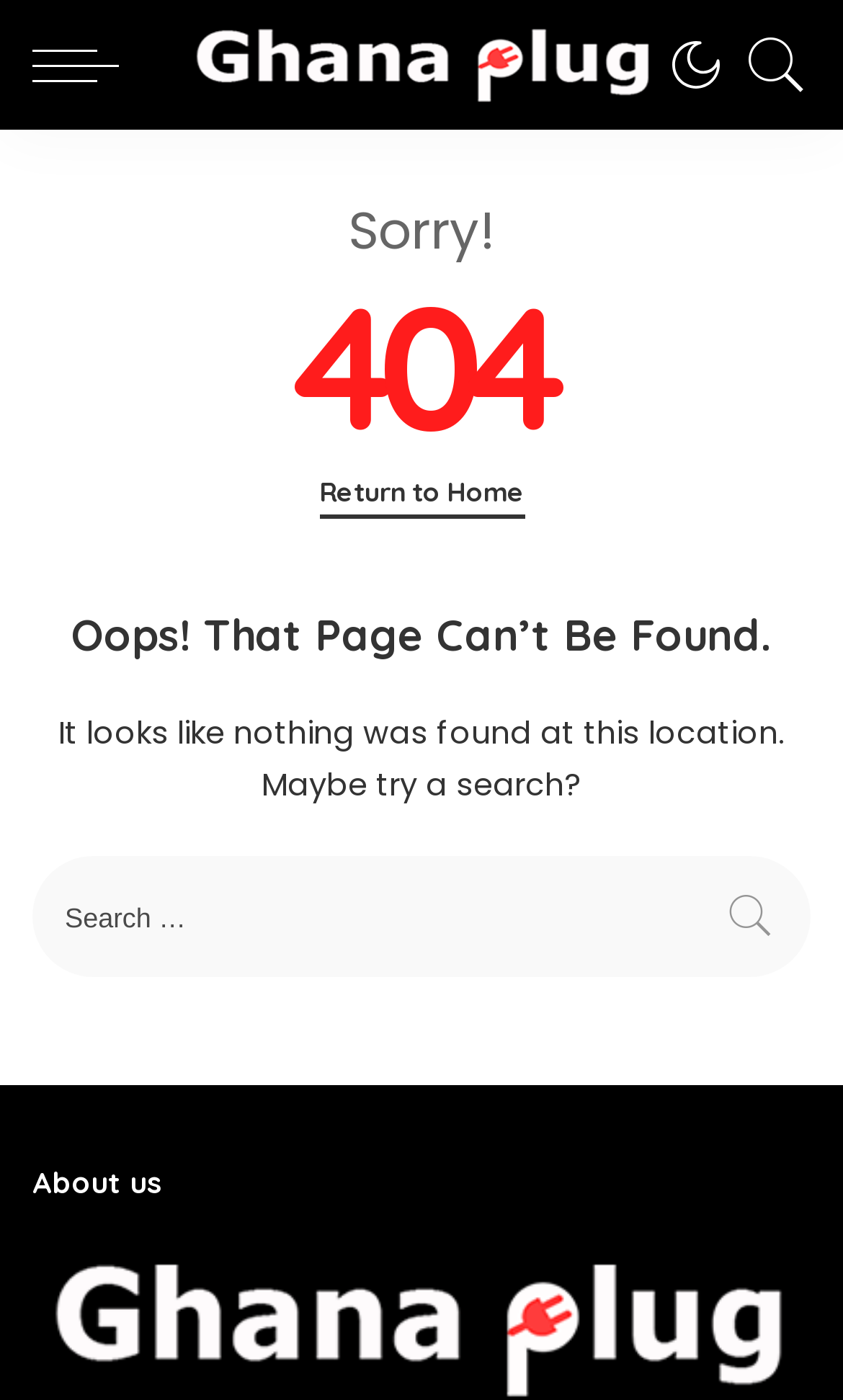What is the emotional tone of the page?
Using the information from the image, answer the question thoroughly.

The emotional tone of the page can be determined by looking at the StaticText element 'Sorry!' which suggests an apologetic tone.